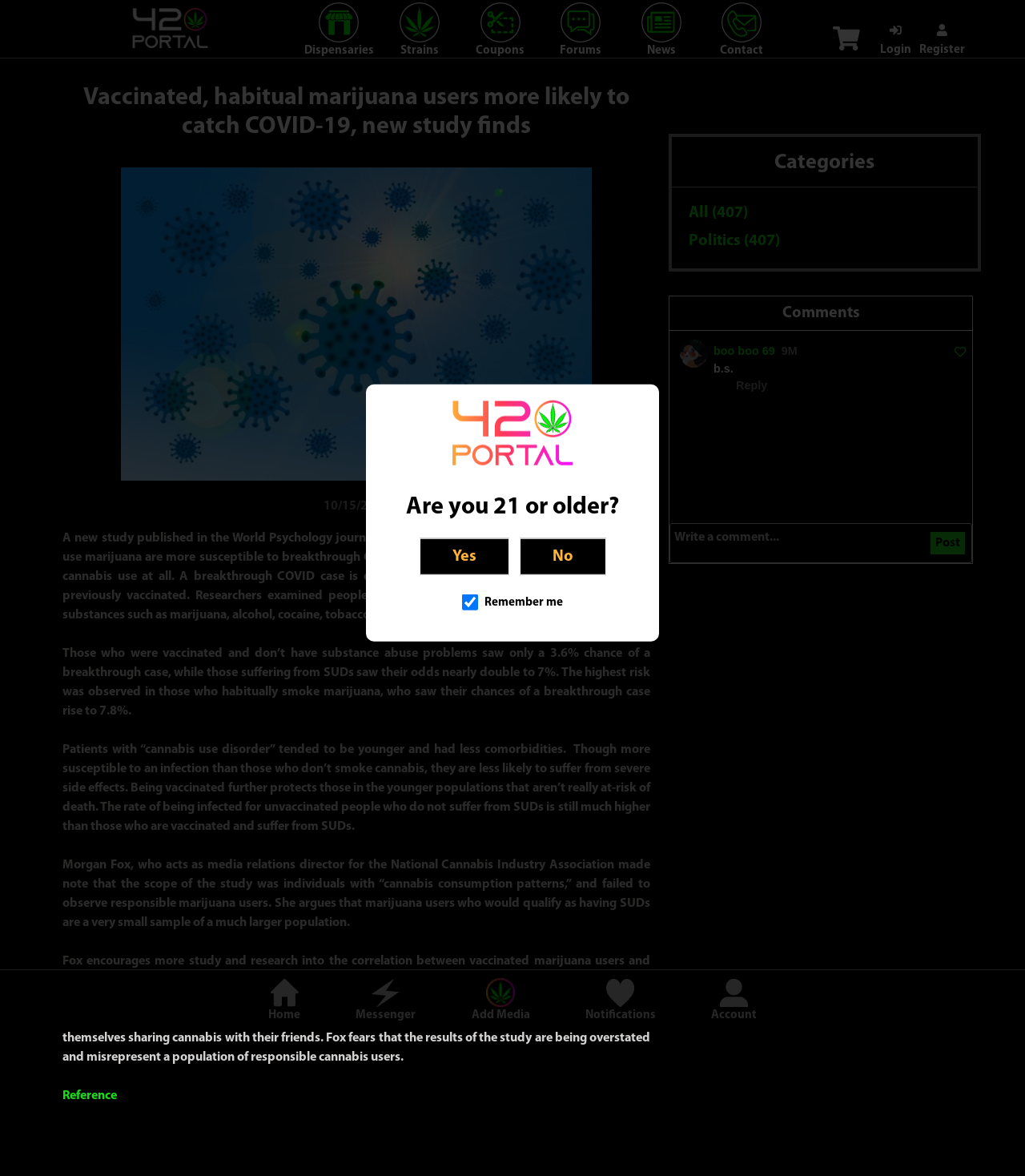Please determine the bounding box coordinates of the section I need to click to accomplish this instruction: "Click on the 'Dispensaries' link".

[0.291, 0.014, 0.37, 0.051]